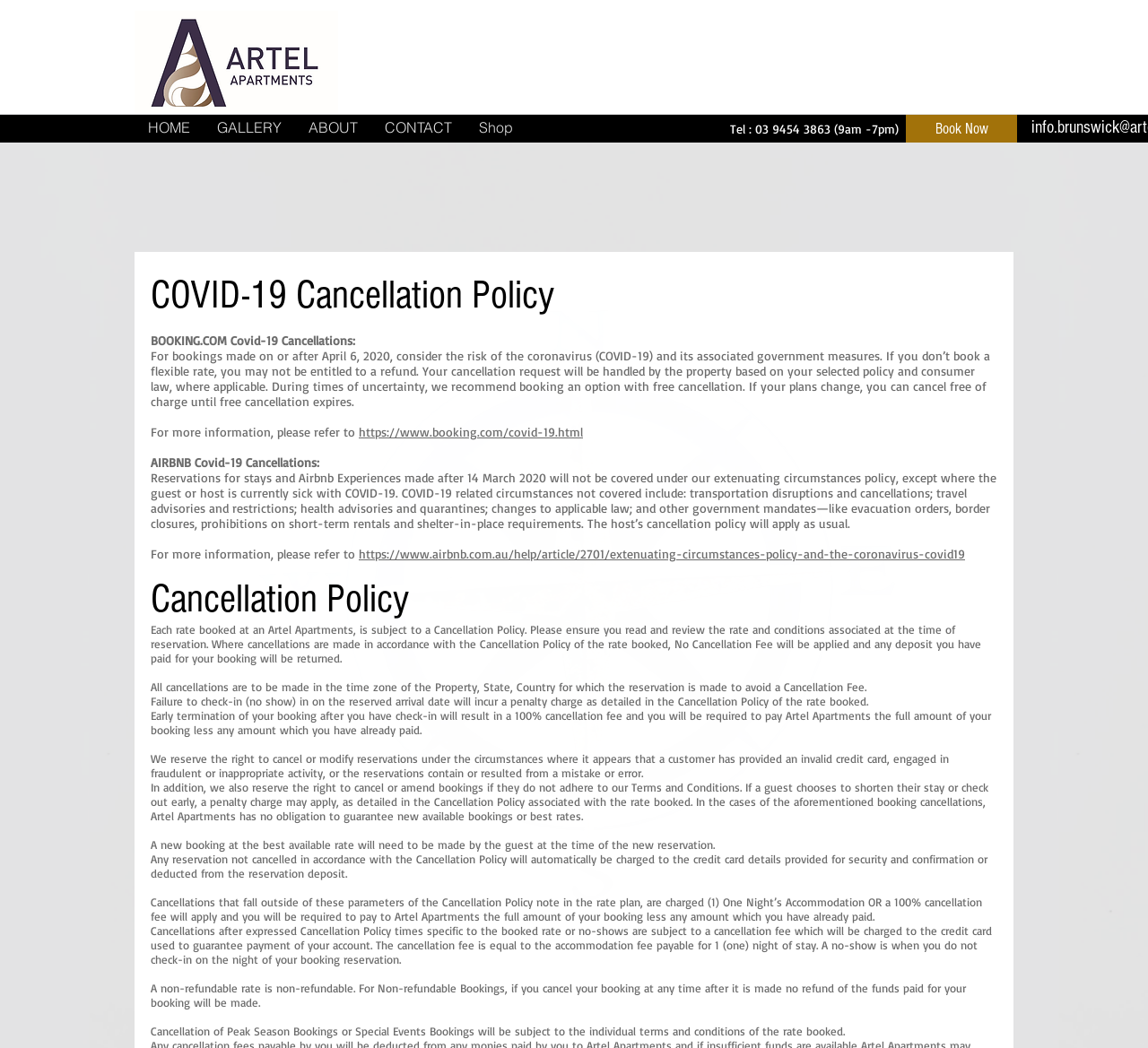Can you give a comprehensive explanation to the question given the content of the image?
Can I cancel my booking and get a full refund?

I found the answer by reading the StaticText element with the content 'A non-refundable rate is non-refundable. For Non-refundable Bookings, if you cancel your booking at any time after it is made no refund of the funds paid for your booking will be made.' which is located at [0.131, 0.936, 0.841, 0.963] on the webpage, which suggests that certain bookings are non-refundable.